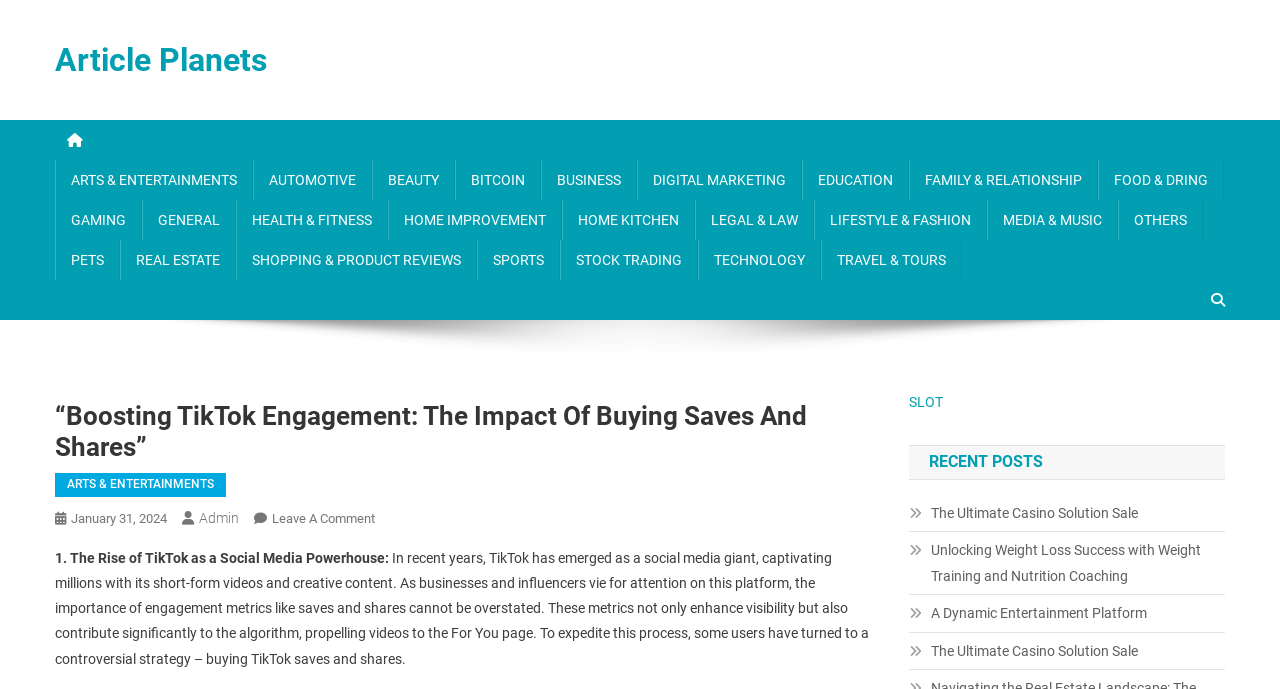Articulate a complete and detailed caption of the webpage elements.

This webpage is an article titled "Boosting TikTok Engagement: The Impact of Buying Saves and Shares" on Article Planets. At the top, there is a navigation menu with 23 categories, including ARTS & ENTERTAINMENTS, AUTOMOTIVE, BEAUTY, and more, stretching from the left to the right side of the page.

Below the navigation menu, there is a header section with a title, "“Boosting TikTok Engagement: The Impact Of Buying Saves And Shares”", followed by links to ARTS & ENTERTAINMENTS, the date "January 31, 2024", and the author "Admin". There is also a link to leave a comment on the article.

The main content of the article starts with a heading "1. The Rise of TikTok as a Social Media Powerhouse:" and a paragraph of text discussing the importance of engagement metrics on TikTok. The text is divided into two blocks, with the first block describing TikTok's rise as a social media giant and the second block explaining the strategy of buying TikTok saves and shares.

On the right side of the page, there is a section with a heading "RECENT POSTS" and four links to other articles, each with a brief title and an icon. The links are stacked vertically, with the most recent post at the top.